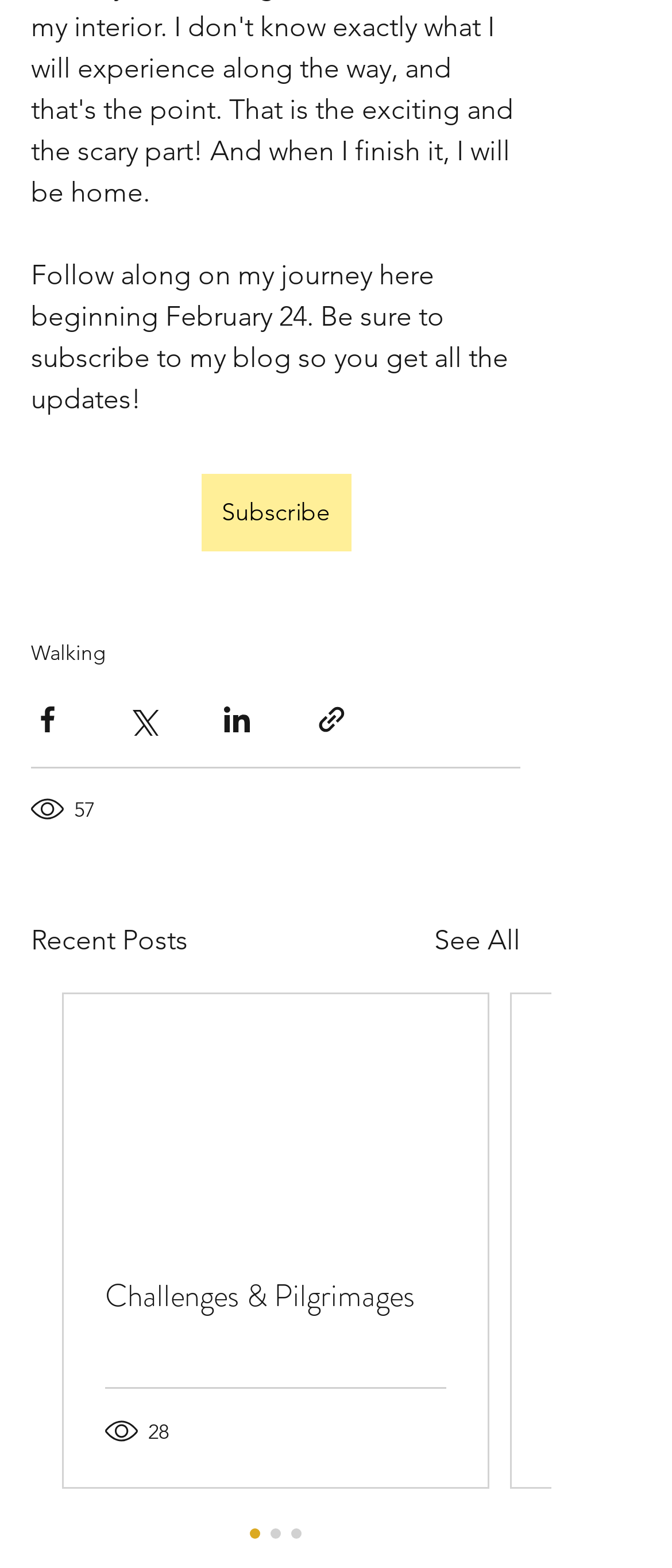Specify the bounding box coordinates of the element's area that should be clicked to execute the given instruction: "Share via Facebook". The coordinates should be four float numbers between 0 and 1, i.e., [left, top, right, bottom].

[0.046, 0.448, 0.095, 0.469]